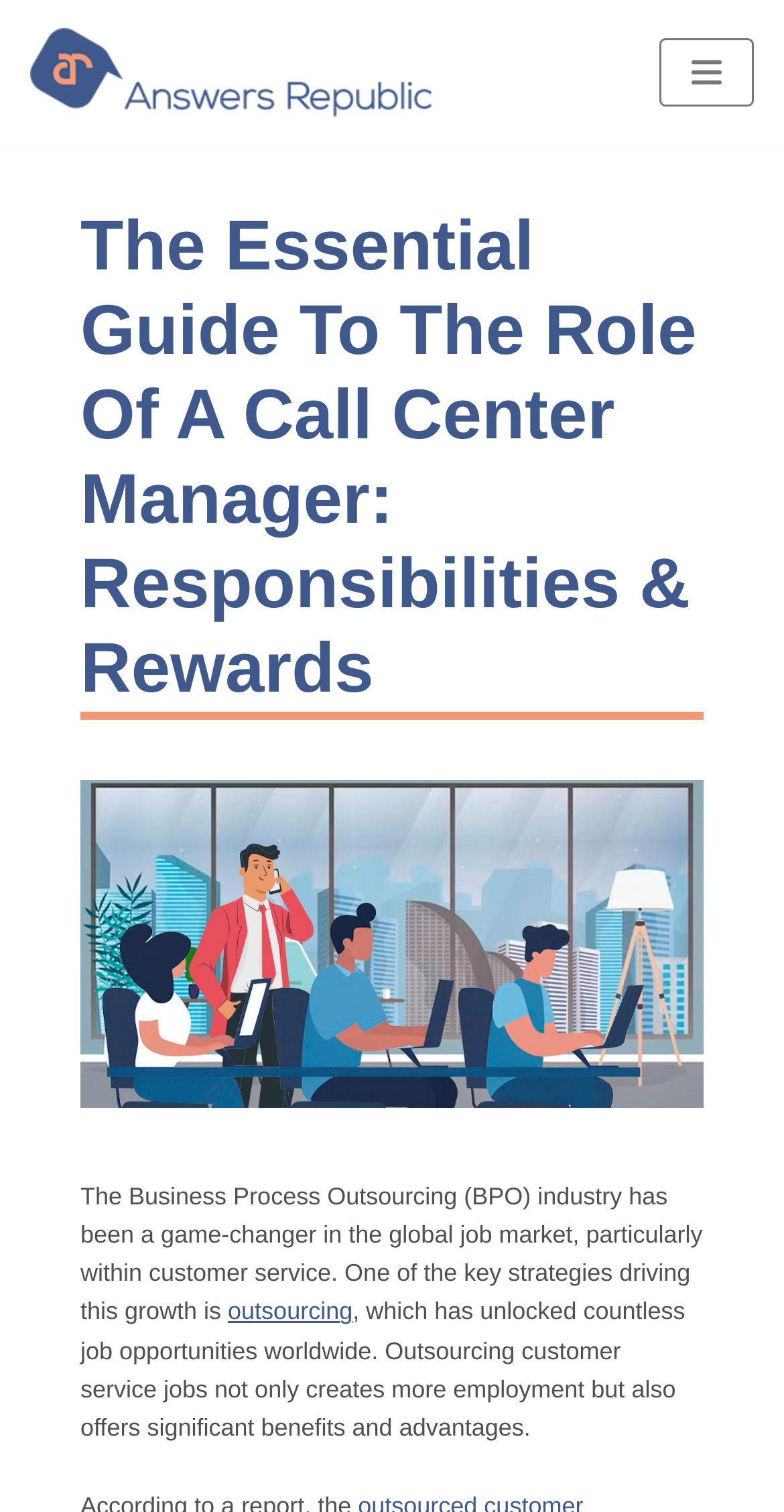Provide the bounding box coordinates of the UI element that matches the description: "Navigation Menu".

[0.841, 0.025, 0.962, 0.071]